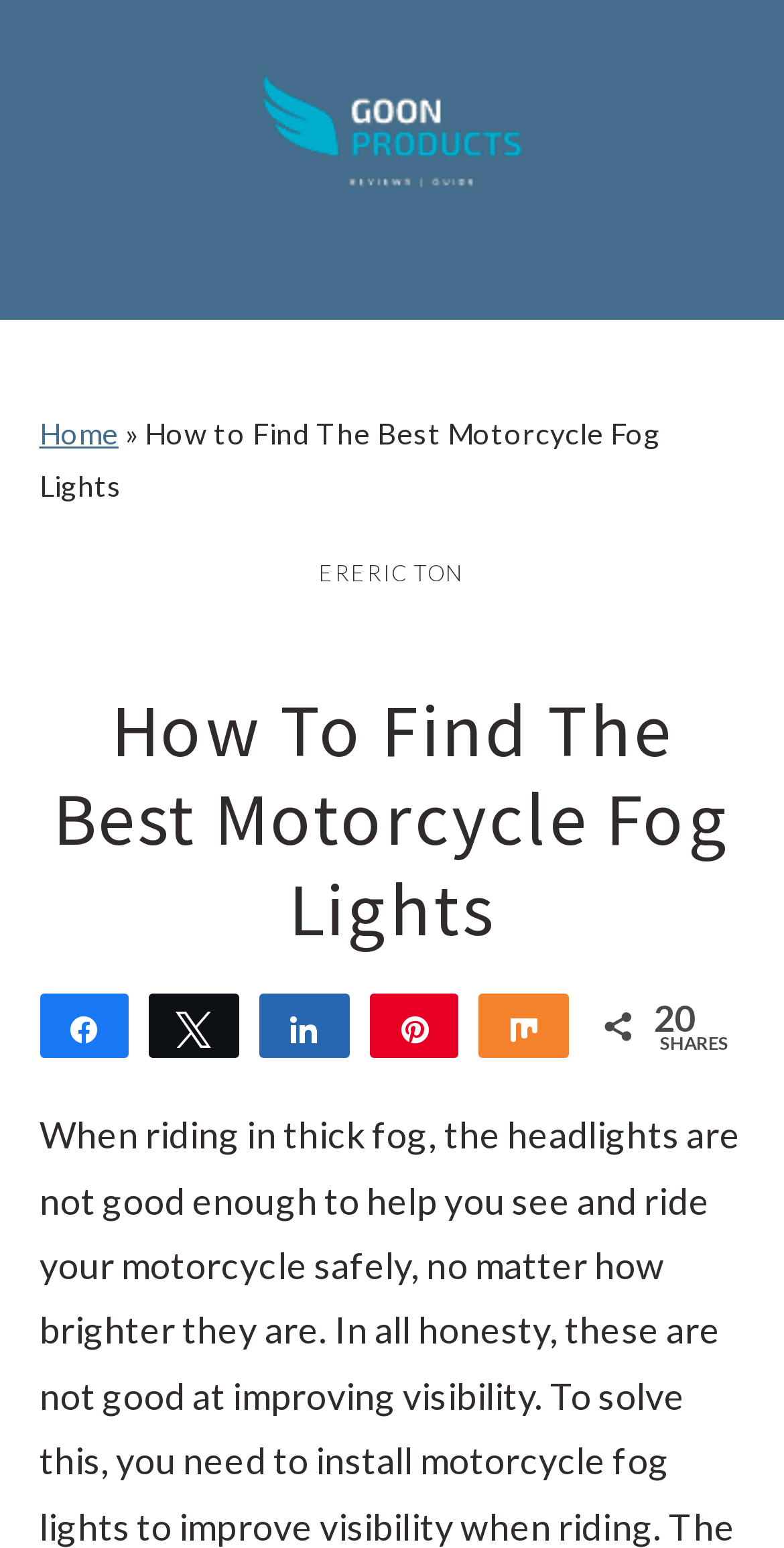Offer an in-depth caption of the entire webpage.

The webpage is about finding the best motorcycle fog lights. At the top left corner, there is a link to skip to the main content, and another link to skip to the primary sidebar. Next to these links, there is a logo of GoOnProducts, which is an image. Below the logo, there is a navigation menu with a link to the home page, followed by a static text "»".

The main content of the webpage is headed by a title "How to Find The Best Motorcycle Fog Lights", which is also the title of the webpage. Below the title, there is a subheading "ERERIC TON". The main content is divided into sections, with a heading "How To Find The Best Motorcycle Fog Lights" at the top.

On the right side of the webpage, there are social media sharing links, including Facebook, Twitter, Pinterest, and WhatsApp. These links are aligned vertically and are located near the top right corner of the webpage. Below these links, there is a static text "SHARES".

There are no images on the webpage except for the GoOnProducts logo. The webpage has a simple layout, with a focus on the main content and easy navigation.